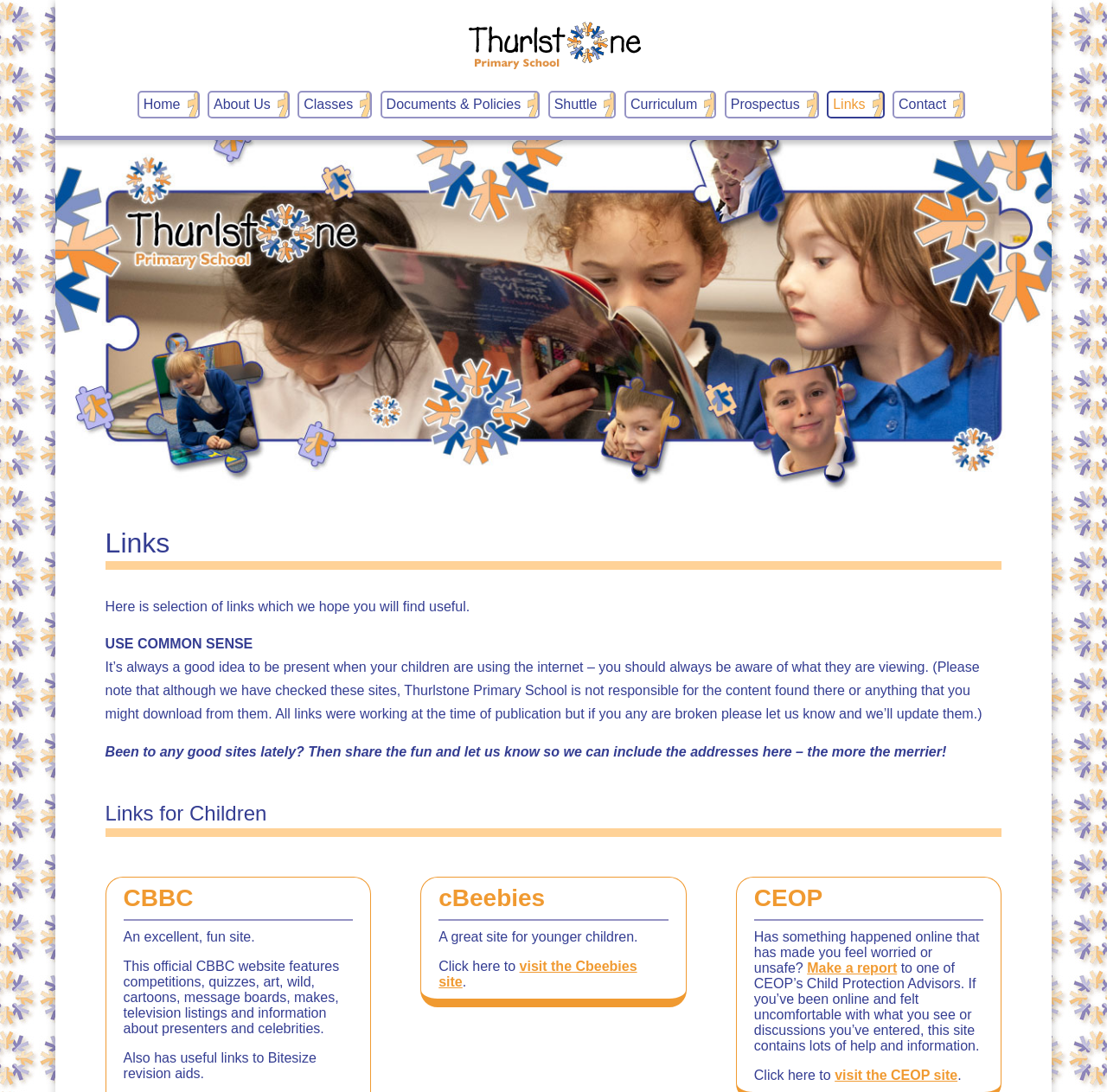Give a detailed explanation of the elements present on the webpage.

The webpage is about links provided by Thurlstone Primary School. At the top, there is a logo of the school, which is an image with the text "Thurlstone Primary School". Below the logo, there is a navigation menu with 9 links: "Home", "About Us", "Classes", "Documents & Policies", "Shuttle", "Curriculum", "Prospectus", "Links", and "Contact". 

Below the navigation menu, there is a large image with the school's motto "Thurlstone Primary School - Putting Learning at the Heart of the Community". 

The main content of the page is divided into three sections. The first section has a heading "Links" and provides a brief introduction to the links provided by the school. 

The second section has a heading "Links for Children" and lists three categories of links: "CBBC", "cBeebies", and "CEOP". Each category has a heading, a link to the website, and a brief description of the website. The "CBBC" section describes the website as an excellent and fun site with various features, including competitions, quizzes, and television listings. The "cBeebies" section describes the website as great for younger children. The "CEOP" section provides a link to report any online safety concerns and describes the website as a source of help and information for online safety.

Overall, the webpage provides a collection of links that the school finds useful, with a focus on links for children.